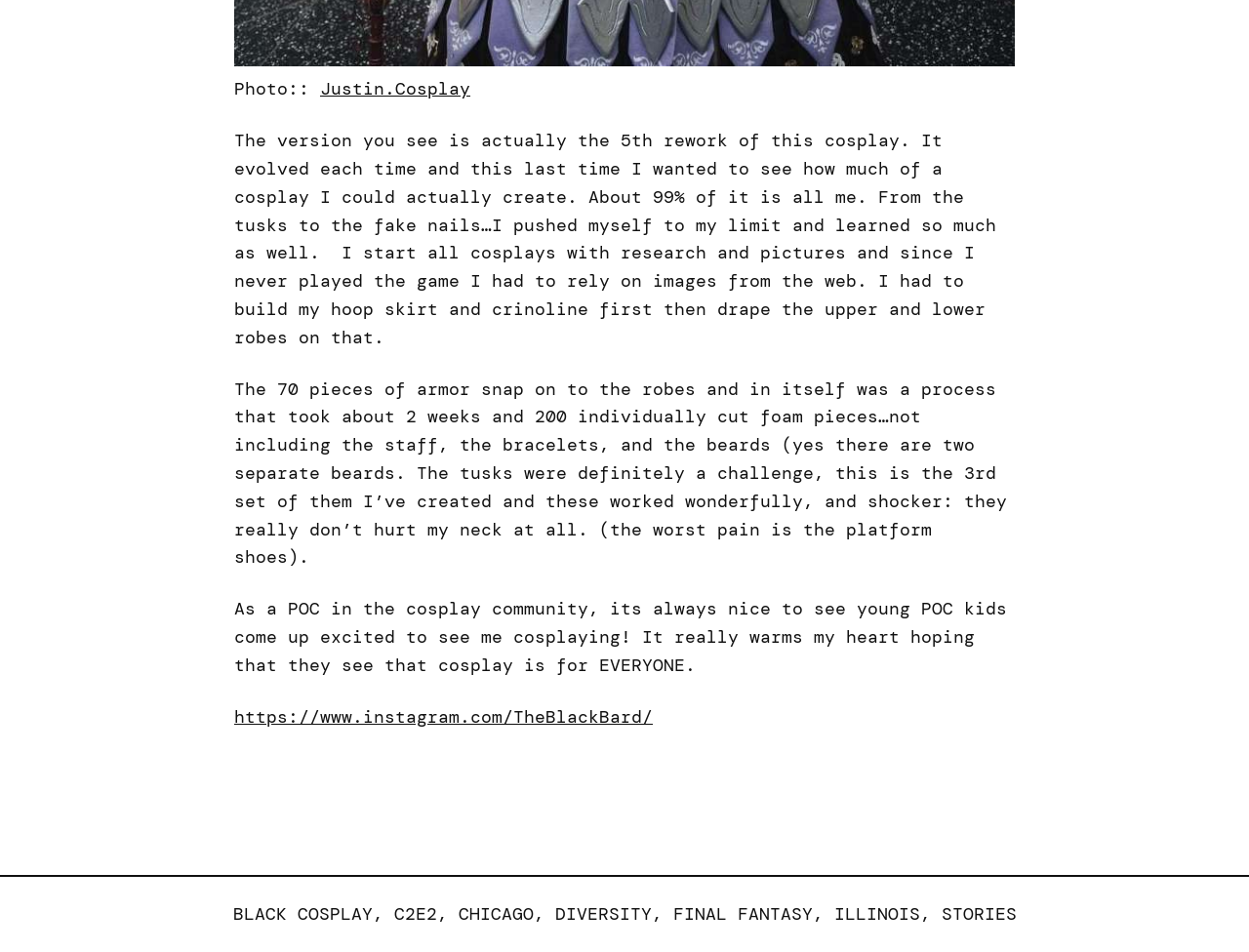Determine the bounding box coordinates of the region I should click to achieve the following instruction: "Learn more about FINAL FANTASY". Ensure the bounding box coordinates are four float numbers between 0 and 1, i.e., [left, top, right, bottom].

[0.539, 0.948, 0.65, 0.973]